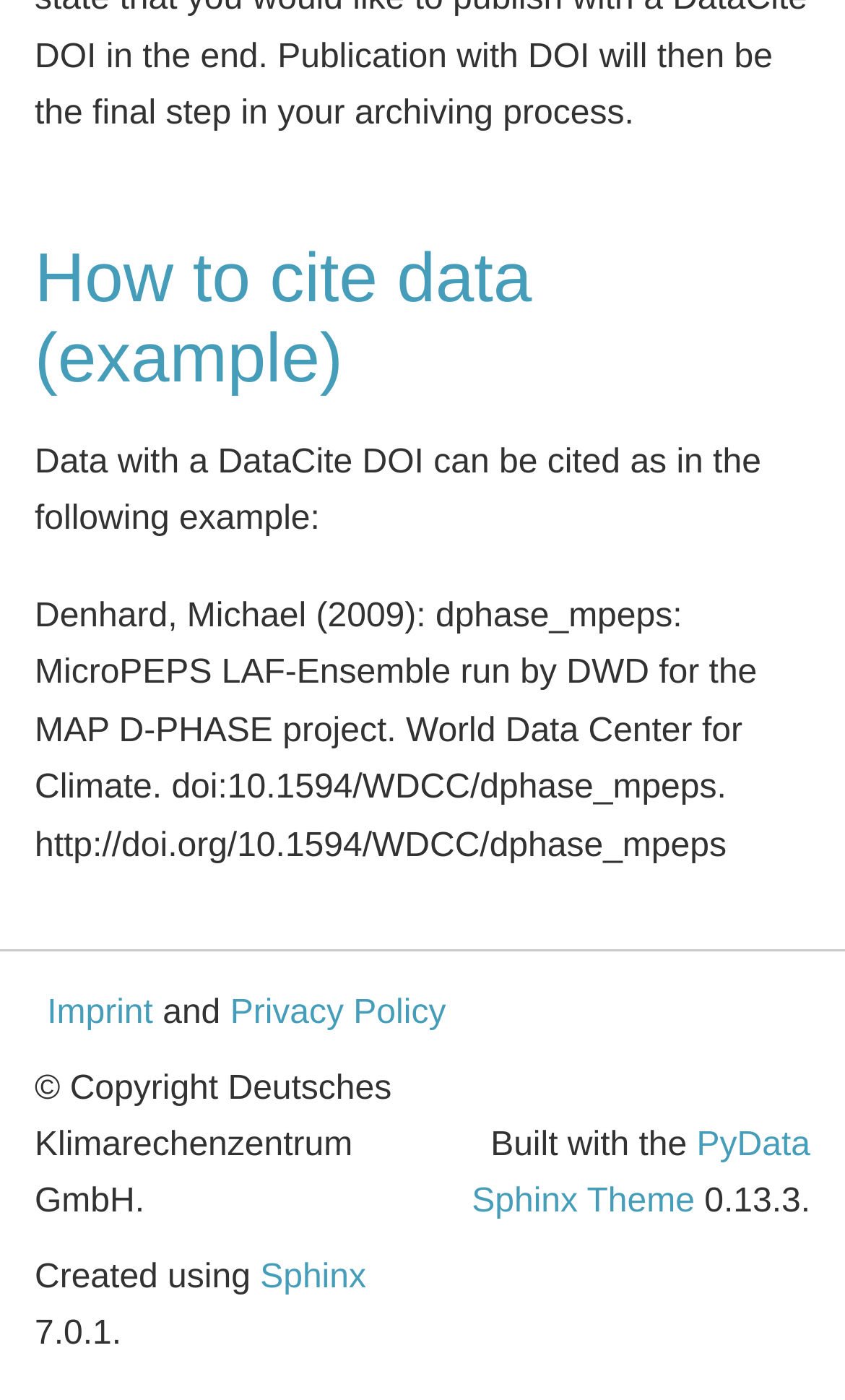What is the DOI of the cited data?
Using the image as a reference, answer with just one word or a short phrase.

10.1594/WDCC/dphase_mpeps